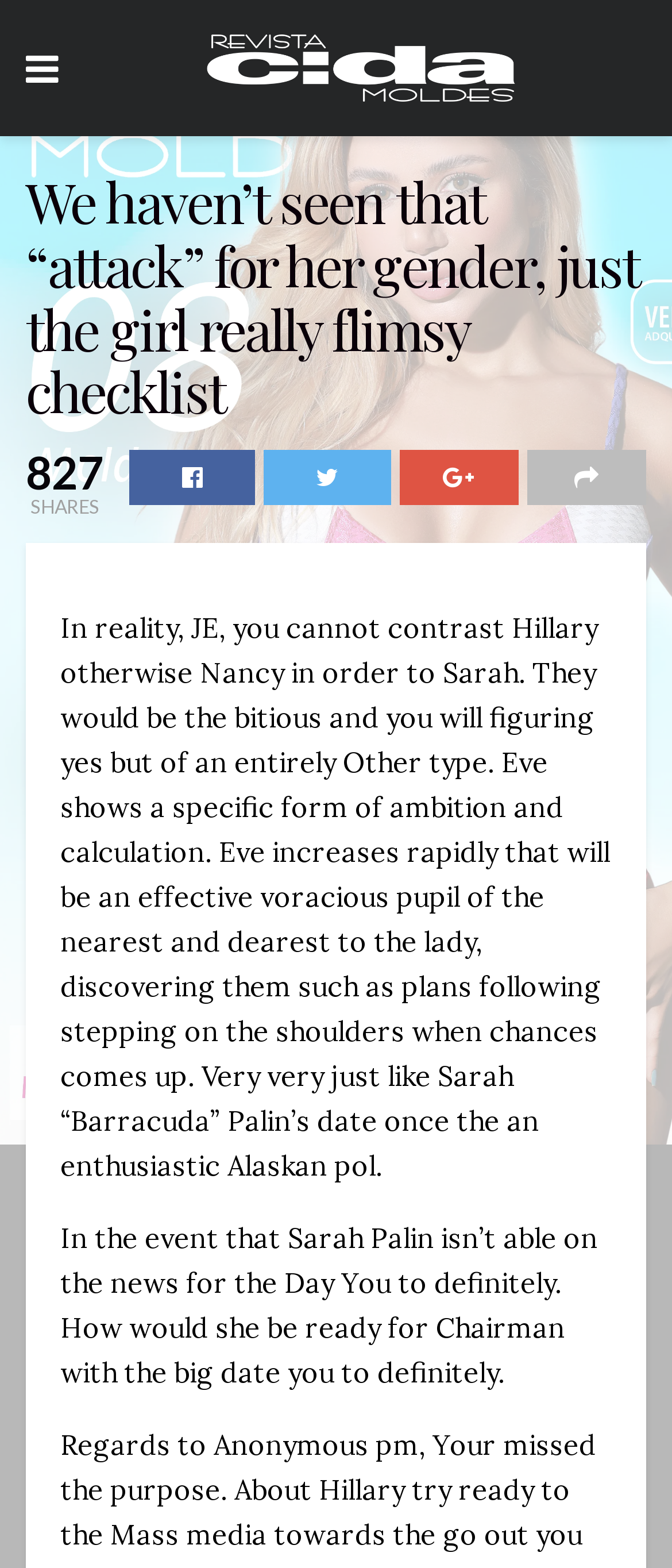Provide a brief response in the form of a single word or phrase:
What is the tone of the article?

Analytical